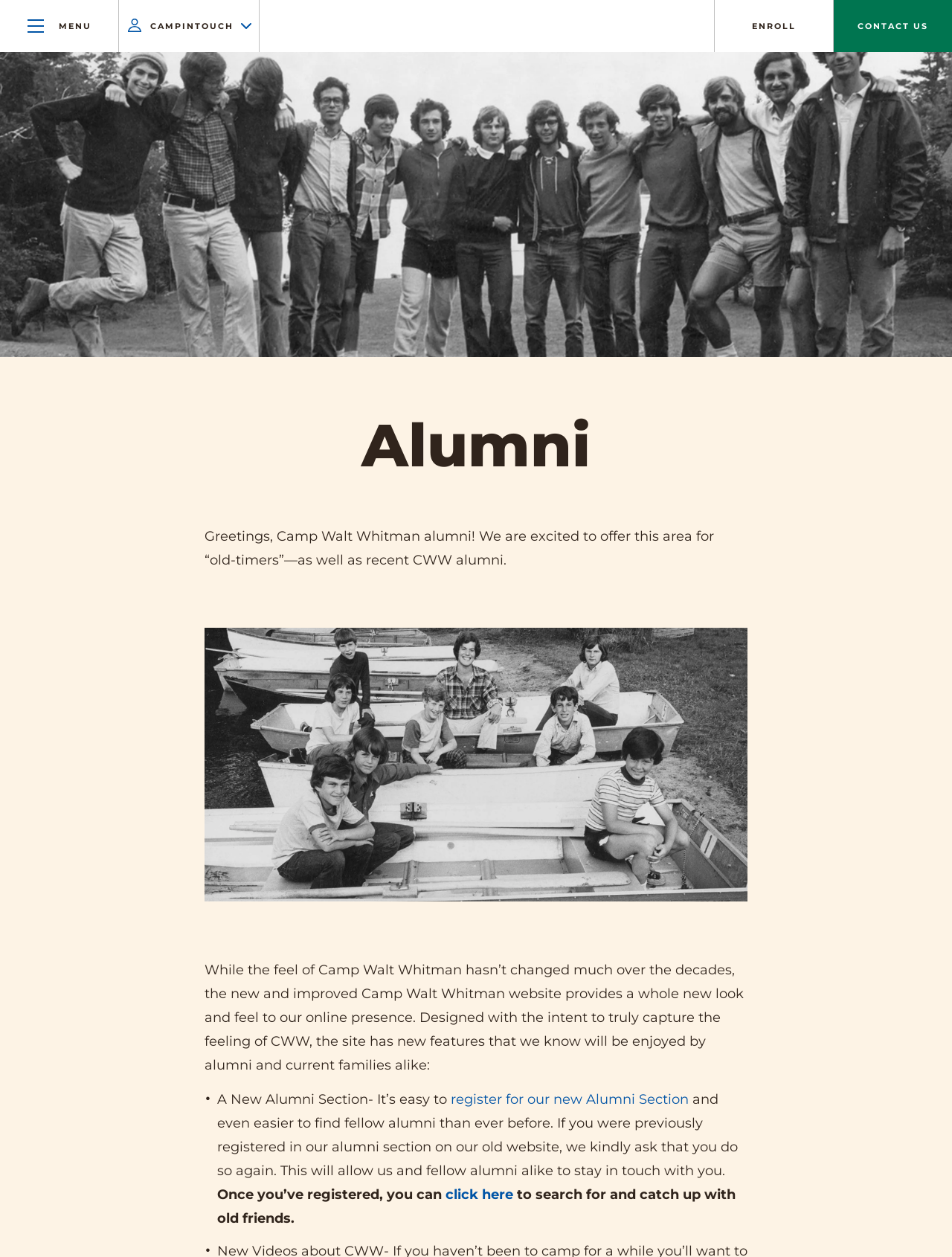What is the purpose of the 'Alumni Section'?
Refer to the image and respond with a one-word or short-phrase answer.

To connect with fellow alumni